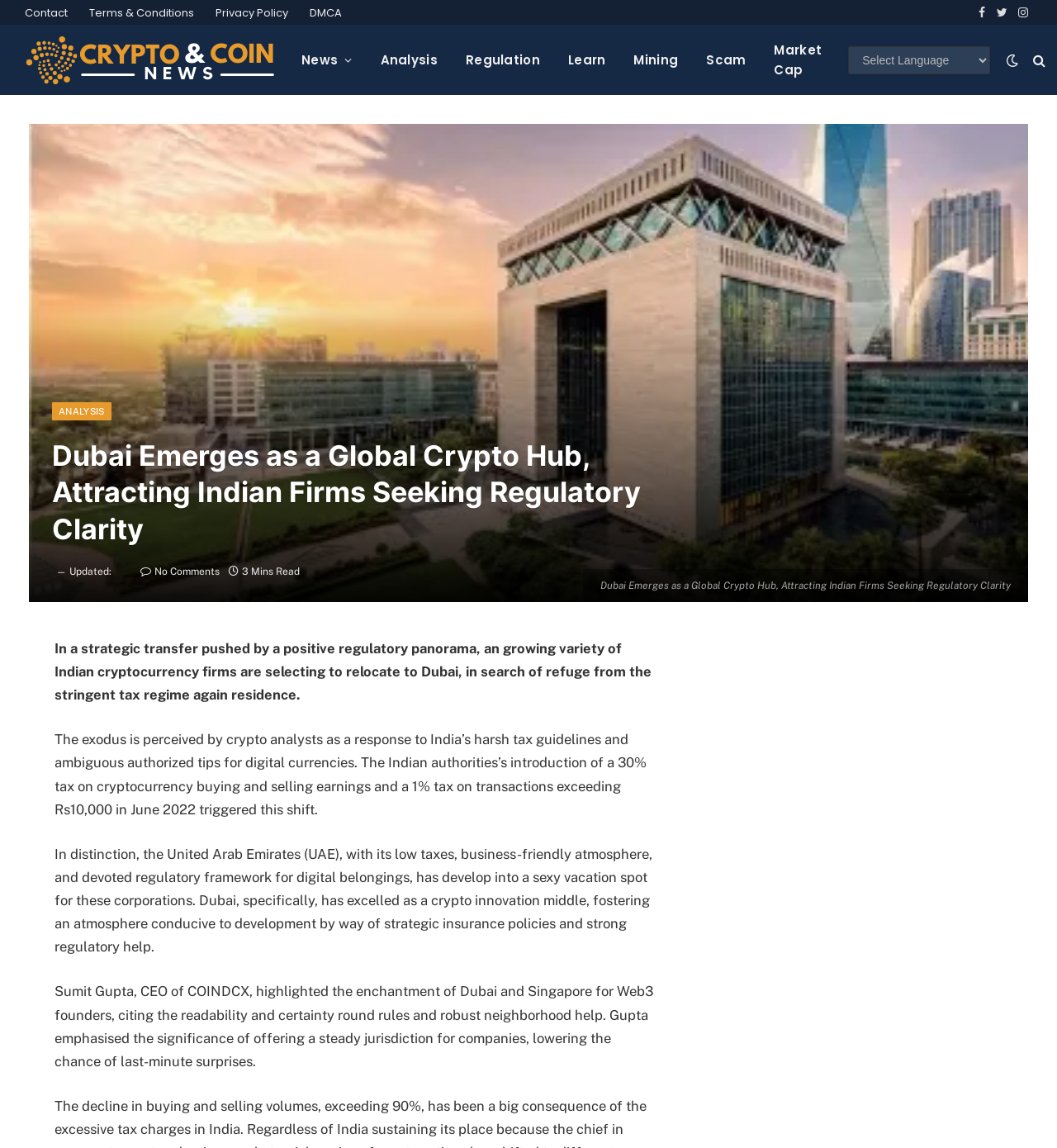Can you determine the main header of this webpage?

Dubai Emerges as a Global Crypto Hub, Attracting Indian Firms Seeking Regulatory Clarity